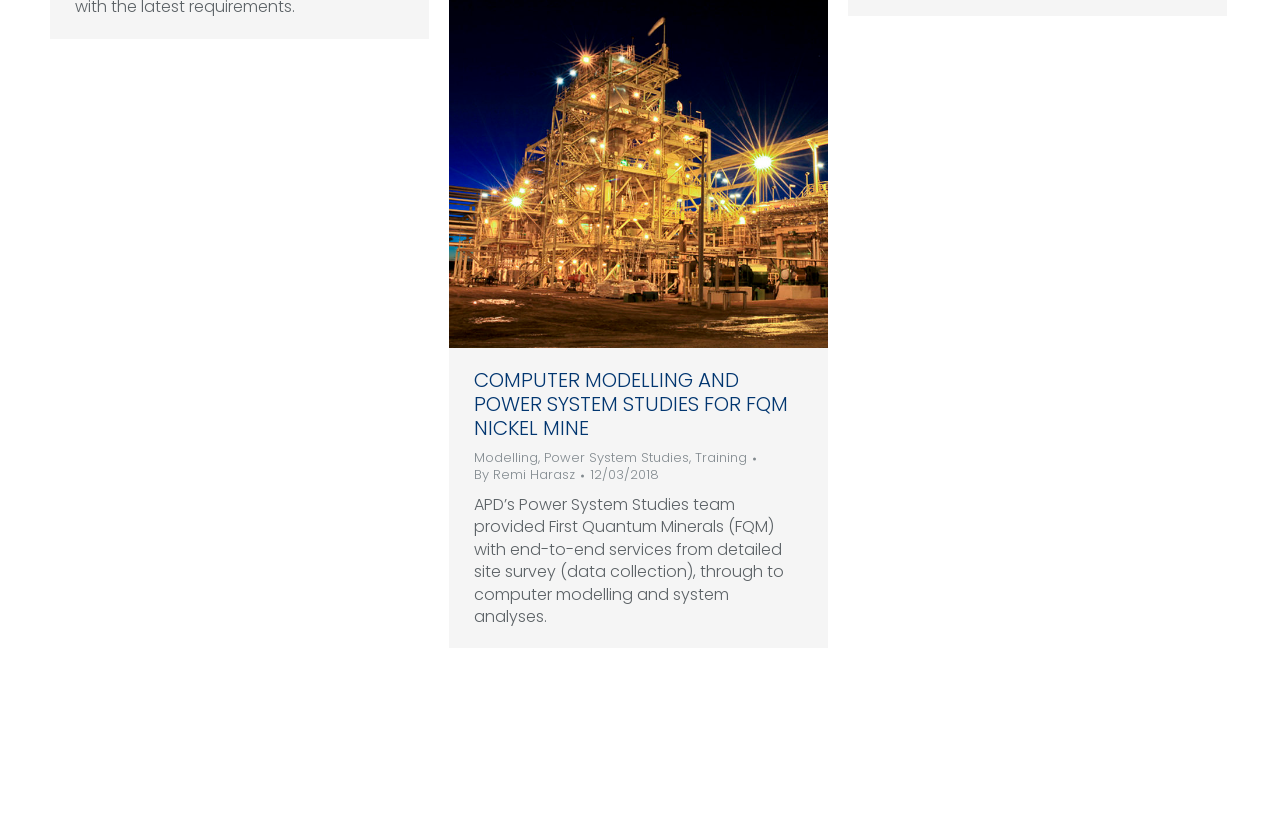Identify the bounding box of the UI component described as: "alt="Wickham Accommodation Expansion" title="WickamACCOM"".

[0.662, 0.043, 0.959, 0.494]